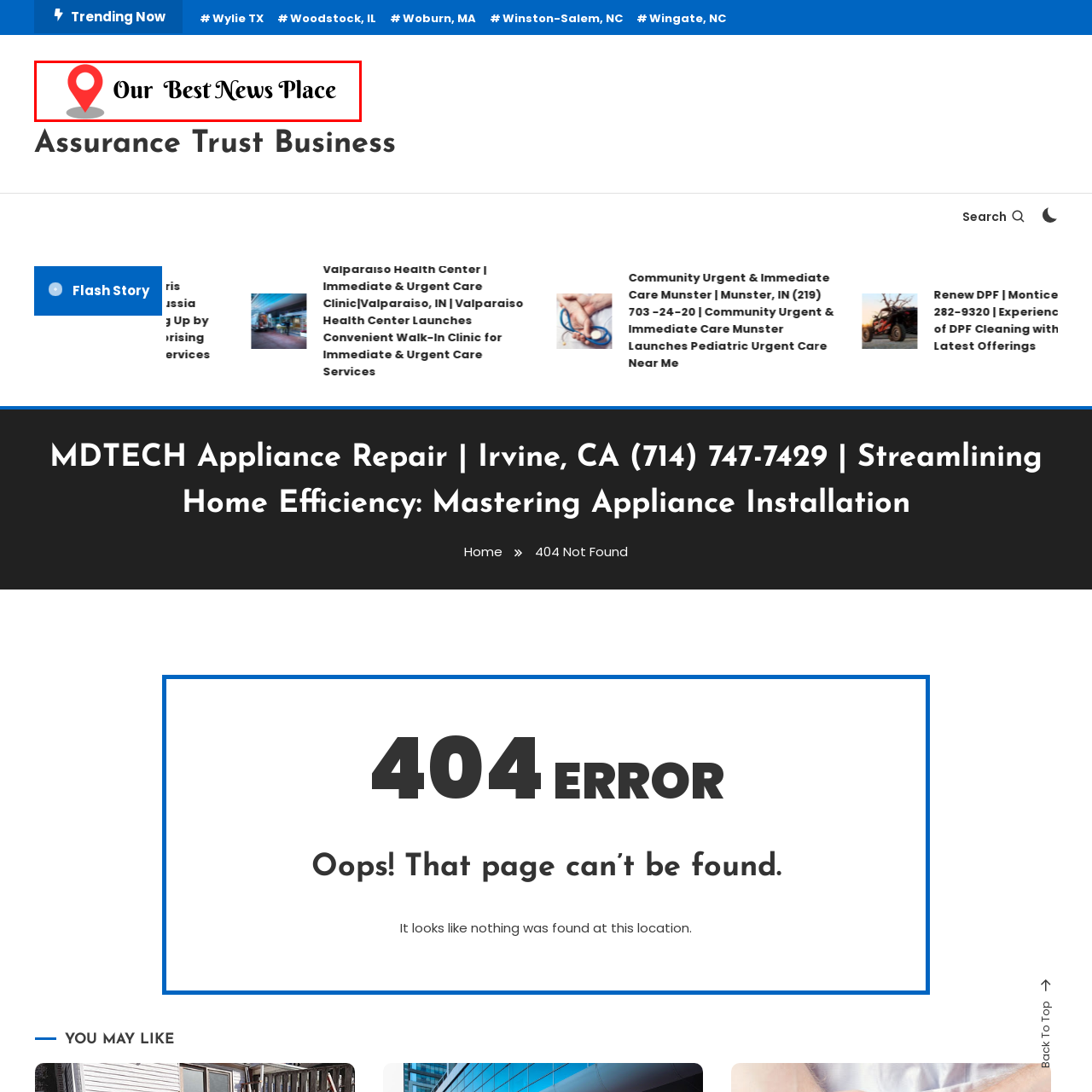What does the logo suggest about the platform?
Examine the image enclosed within the red bounding box and provide a comprehensive answer relying on the visual details presented in the image.

The logo of 'Our Best News Place' suggests a platform dedicated to delivering timely and relevant news, emphasizing its role as a go-to source for information, making it a reliable and trustworthy source for news.